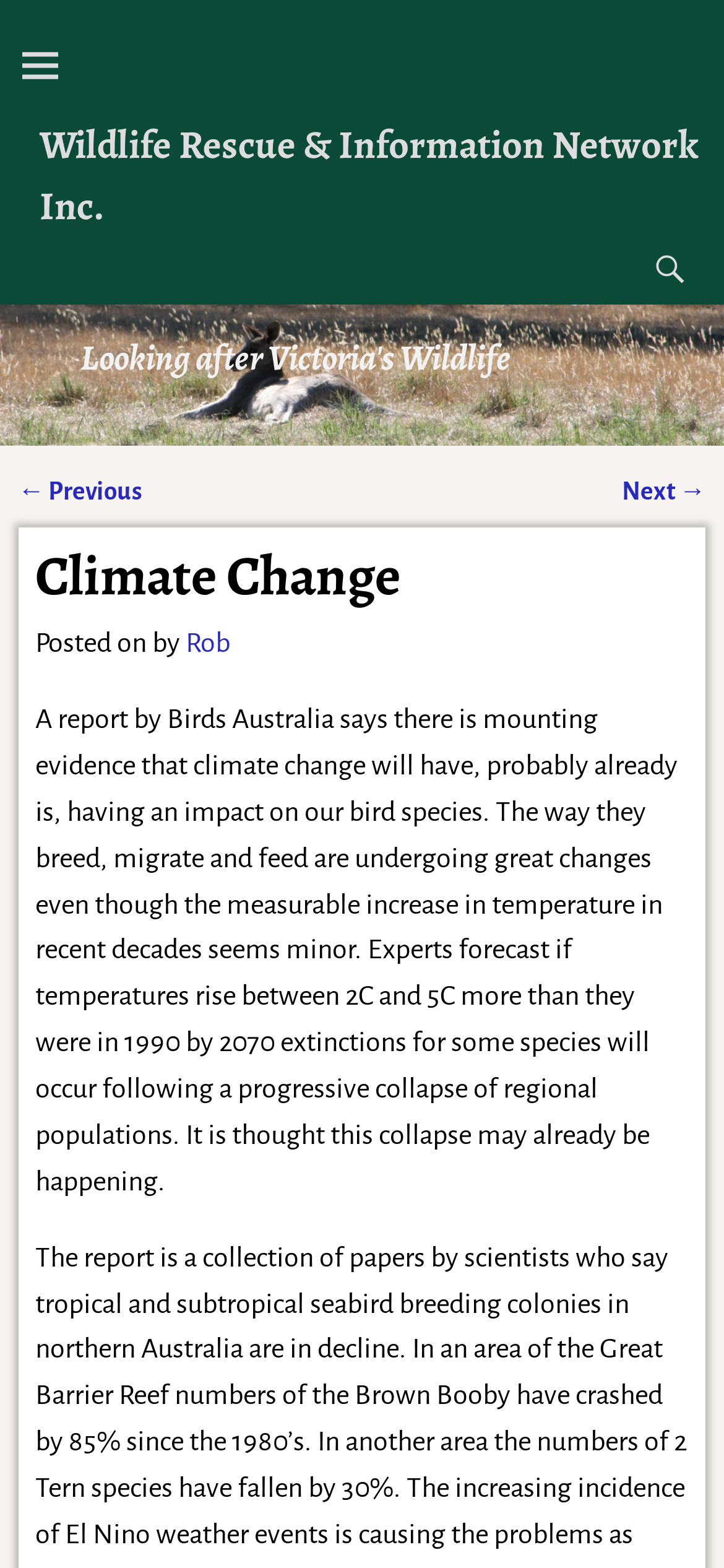Using the element description: "Rob", determine the bounding box coordinates for the specified UI element. The coordinates should be four float numbers between 0 and 1, [left, top, right, bottom].

[0.256, 0.401, 0.318, 0.419]